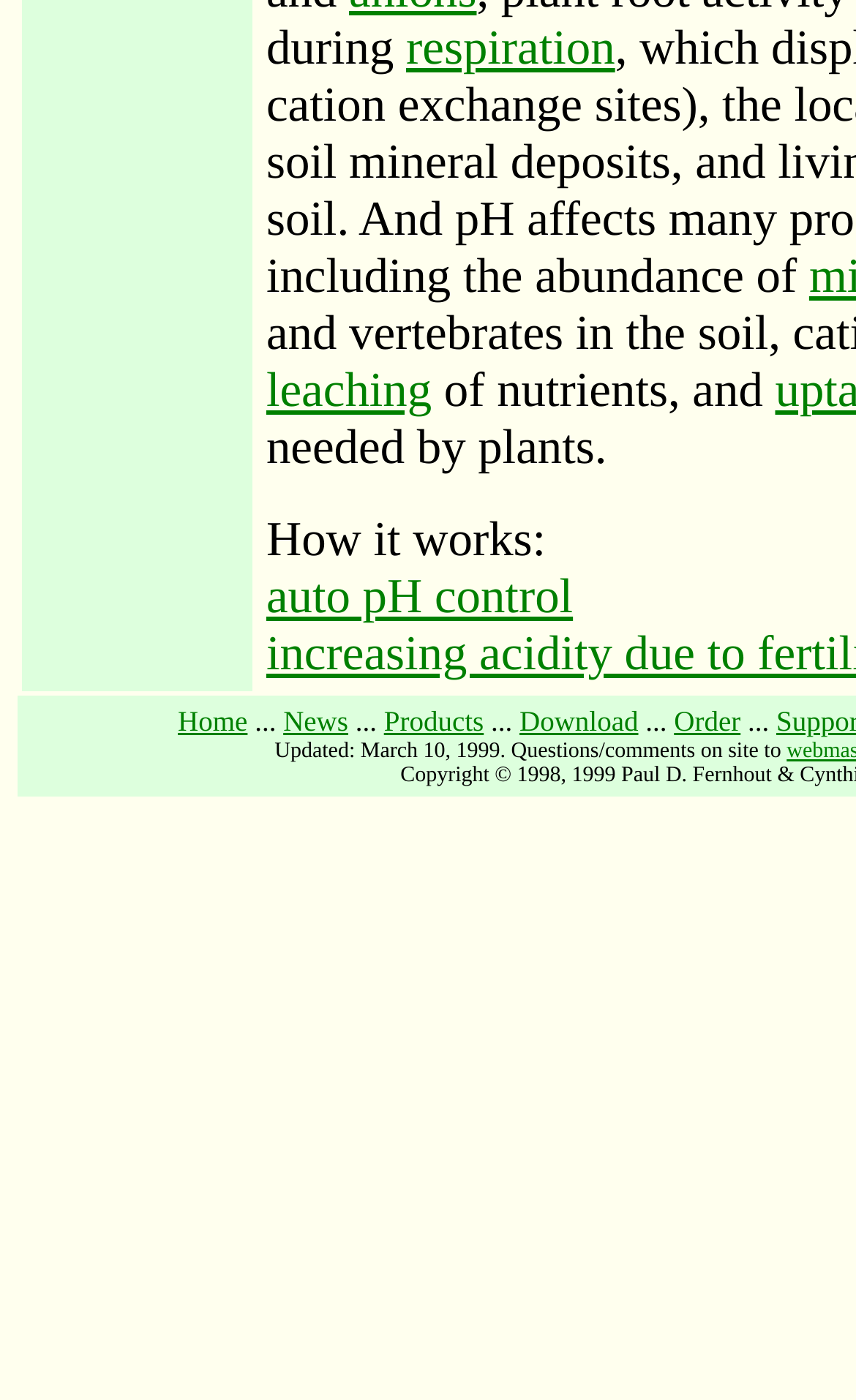Please mark the bounding box coordinates of the area that should be clicked to carry out the instruction: "view products".

[0.448, 0.504, 0.565, 0.527]